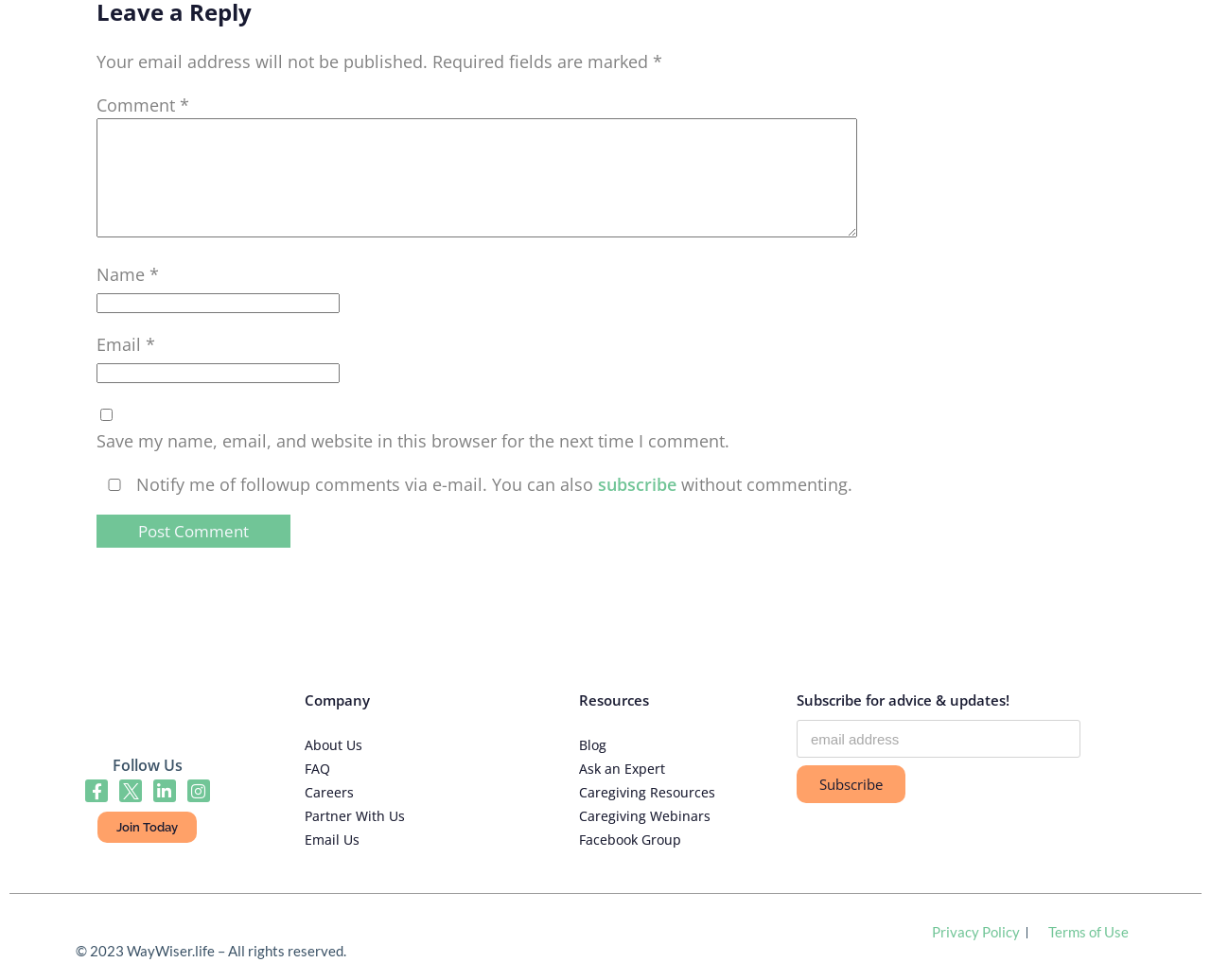Please identify the bounding box coordinates of the element that needs to be clicked to perform the following instruction: "Post a comment".

[0.08, 0.525, 0.24, 0.559]